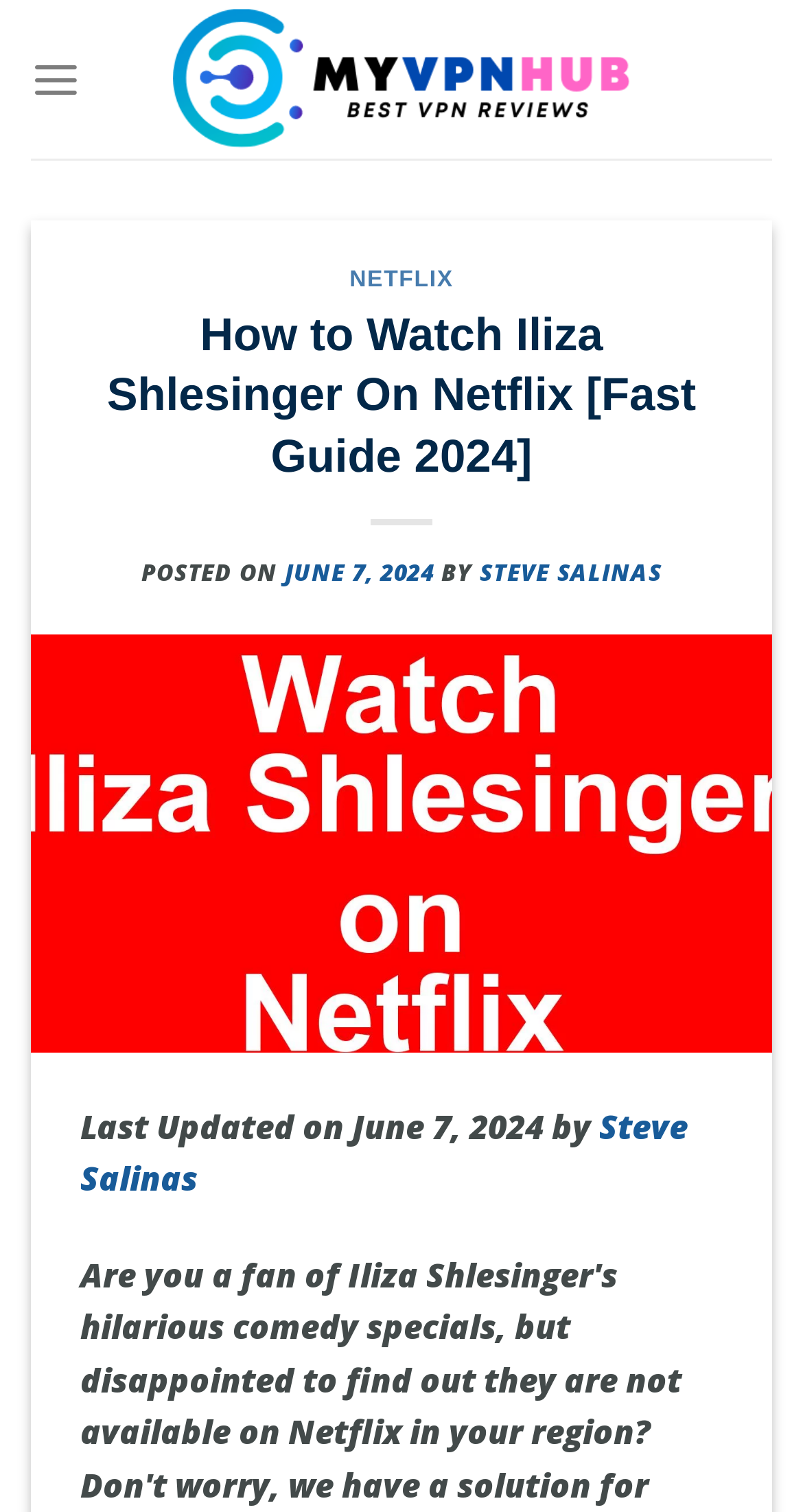Who is the author of the post?
Answer briefly with a single word or phrase based on the image.

Steve Salinas